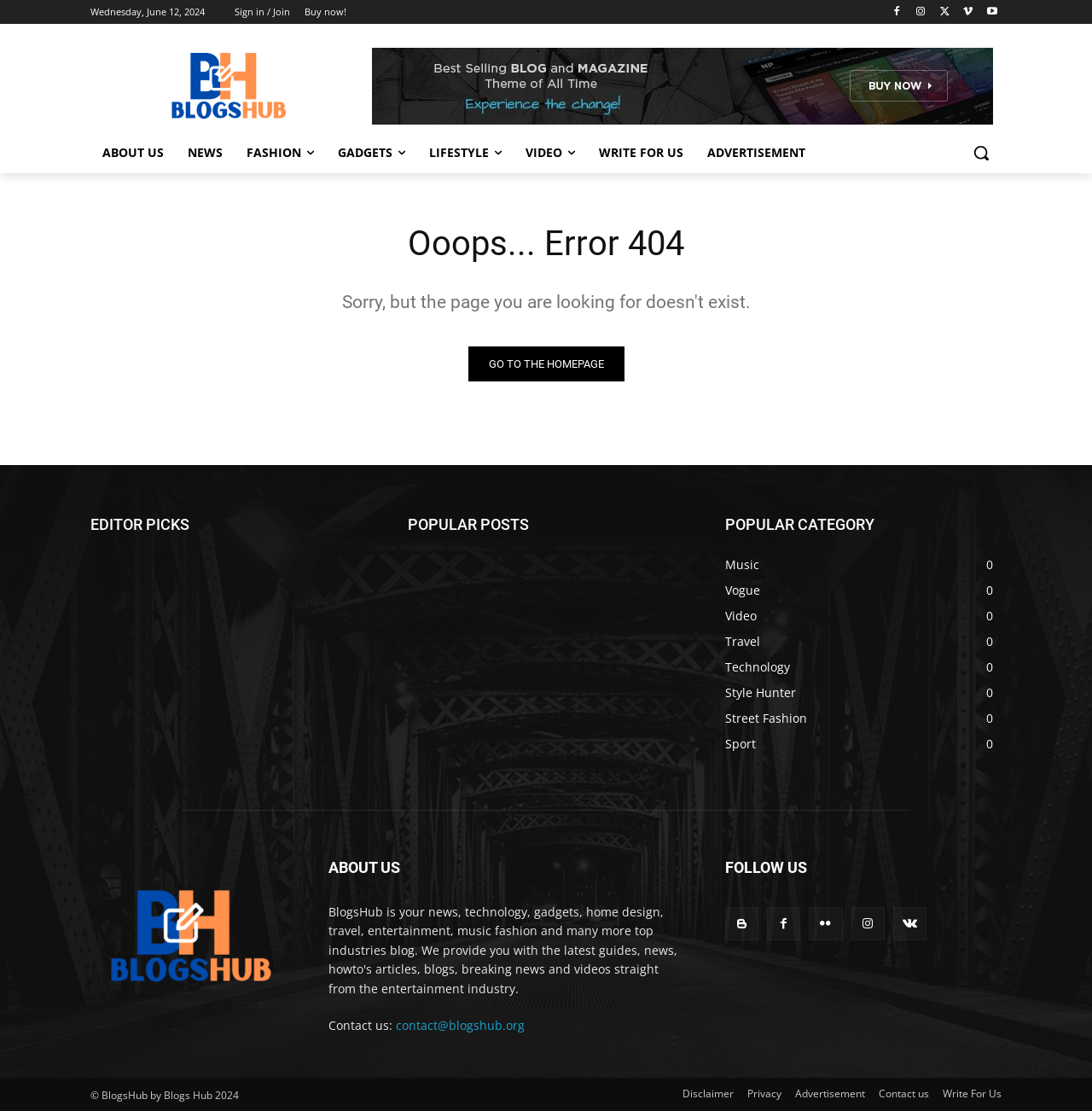Please reply to the following question using a single word or phrase: 
What is the contact email address?

contact@blogshub.org